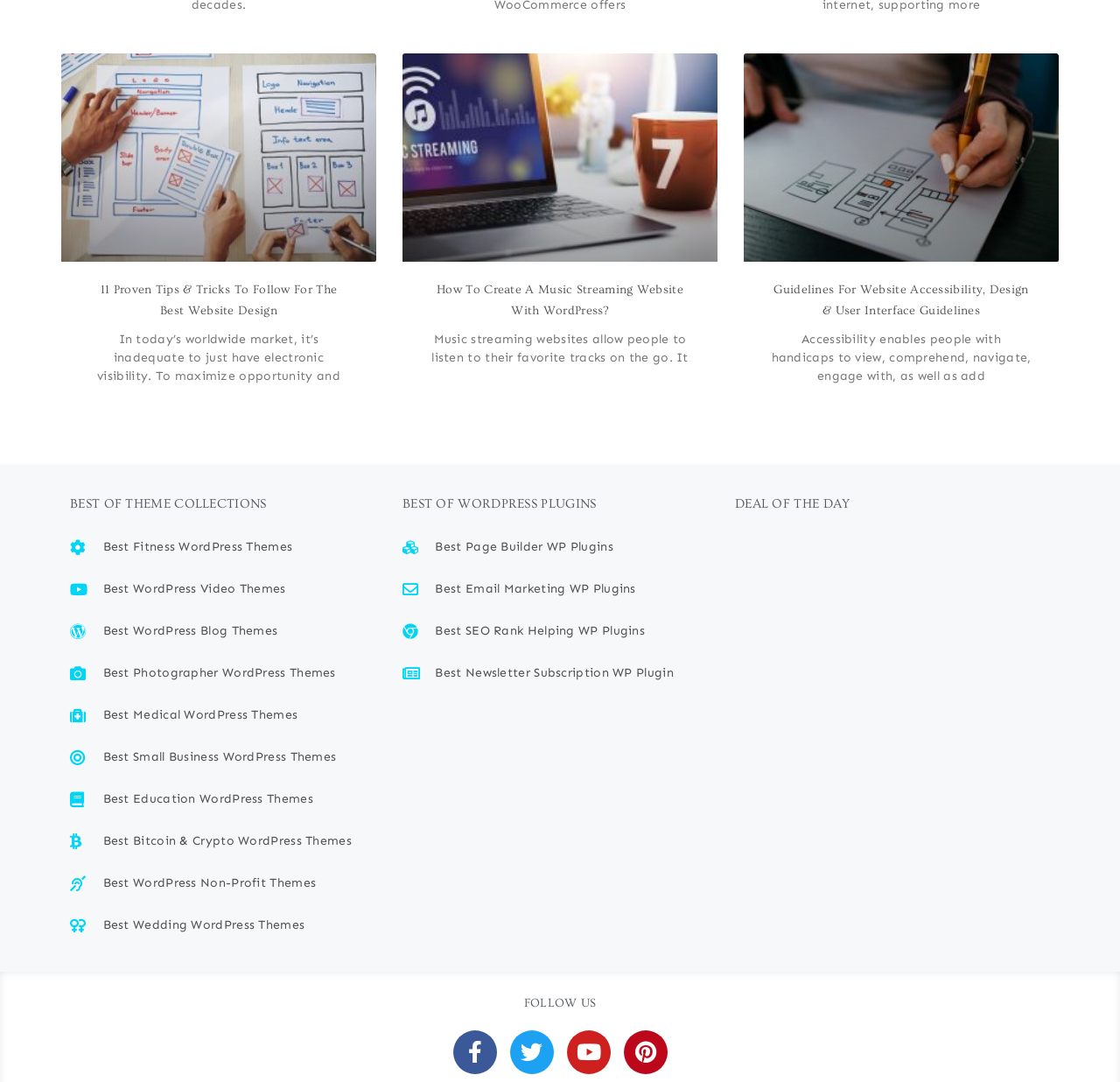What is the discount offered on the Divi WordPress Theme?
Using the image, provide a concise answer in one word or a short phrase.

20% OFF